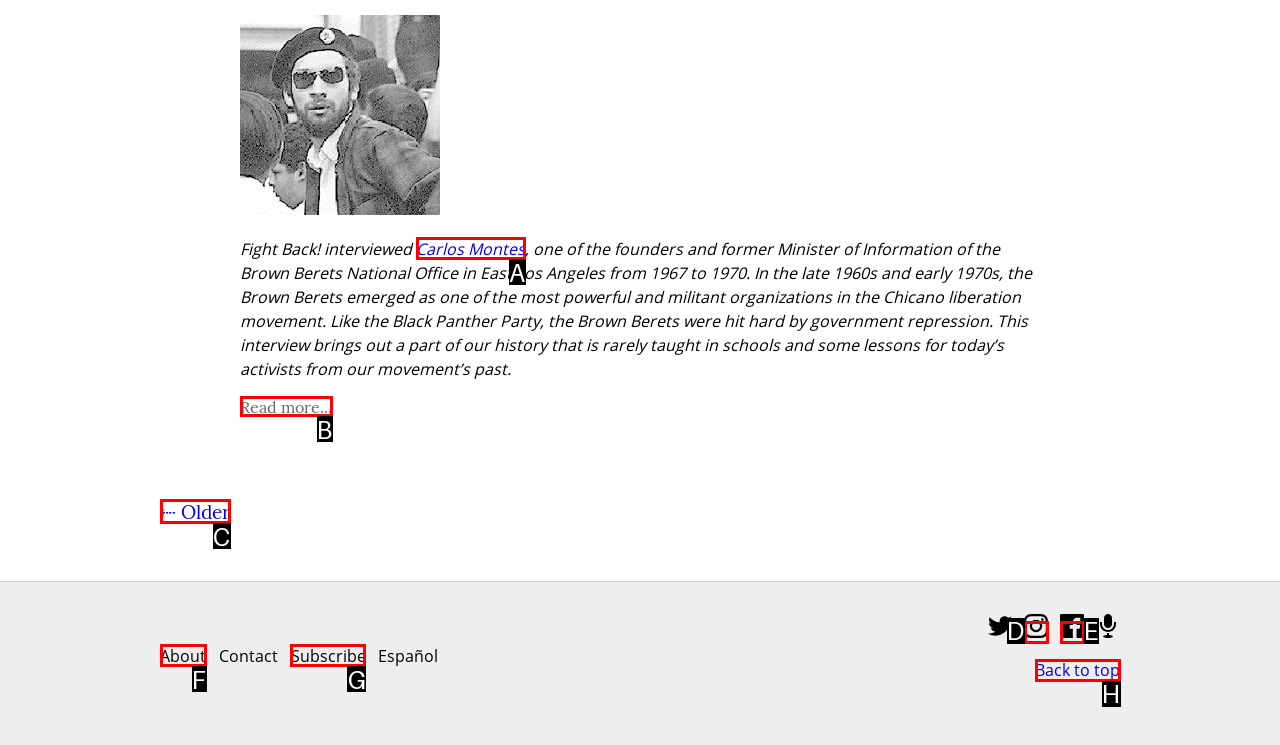Match the option to the description: Back to top
State the letter of the correct option from the available choices.

H